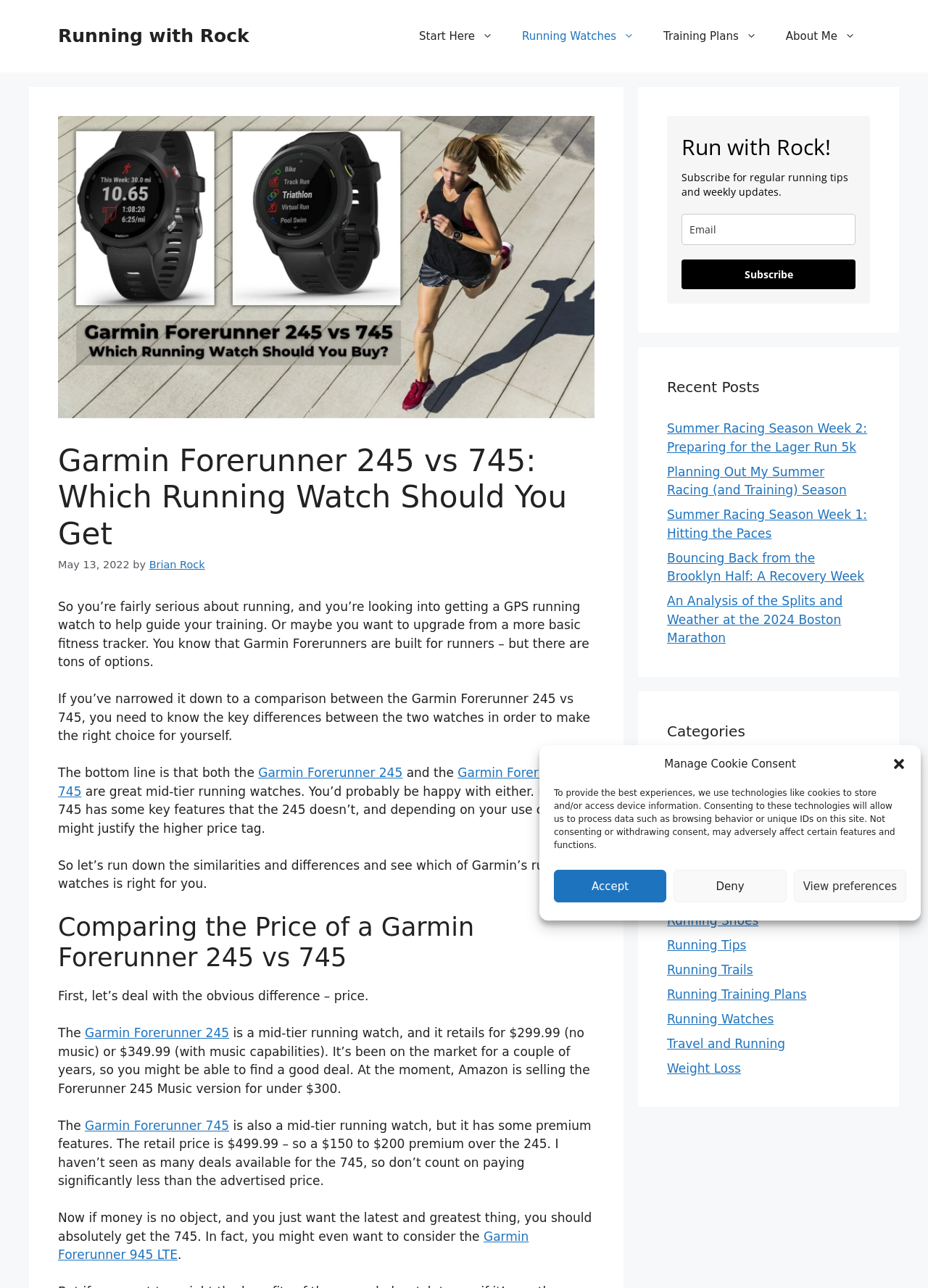Provide a thorough and detailed response to the question by examining the image: 
What is the topic of the article?

I determined the answer by reading the heading 'Garmin Forerunner 245 vs 745: Which Running Watch Should You Get' in the main content section of the webpage.